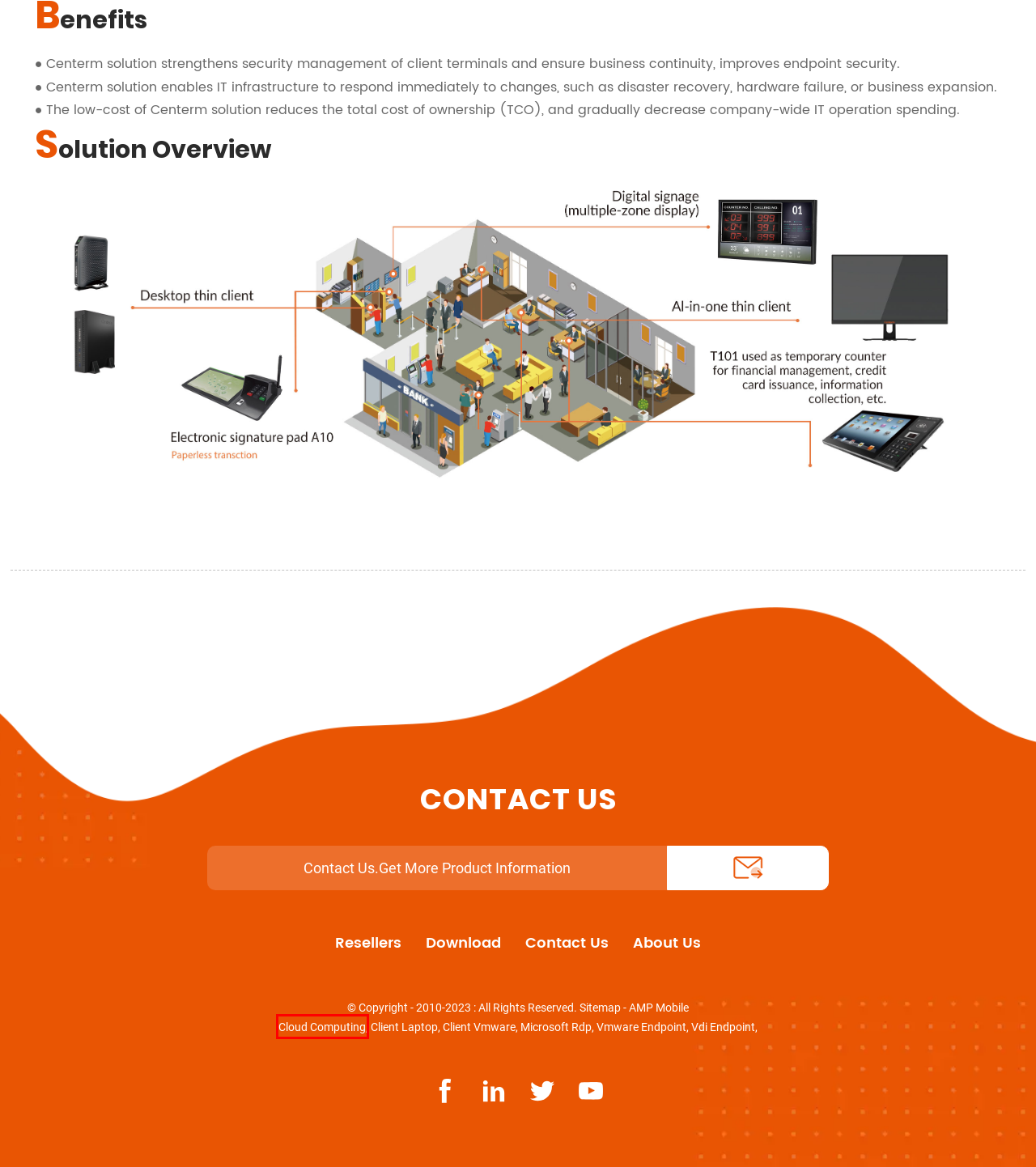Given a screenshot of a webpage with a red bounding box, please pick the webpage description that best fits the new webpage after clicking the element inside the bounding box. Here are the candidates:
A. Resellers - Fujian Centerm Information Co., Ltd.
B. Custom Cloud Computing Factory and Suppliers - Manufacturers OEM Quotes | Centerm
C. Custom Vmware Endpoint Factory and Suppliers - Manufacturers OEM Quotes | Centerm
D. Download - Fujian Centerm Information Co., Ltd.
E. Custom Client Vmware Factory and Suppliers - Manufacturers OEM Quotes | Centerm
F. Custom Client Laptop Factory and Suppliers - Manufacturers OEM Quotes | Centerm
G. Custom Vdi Endpoint Factory and Suppliers - Manufacturers OEM Quotes | Centerm
H. Custom Microsoft Rdp Factory and Suppliers - Manufacturers OEM Quotes | Centerm

B